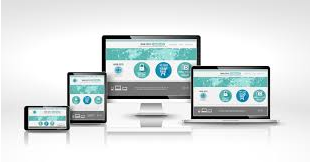Answer the question below using just one word or a short phrase: 
What do the circular icons represent?

Features